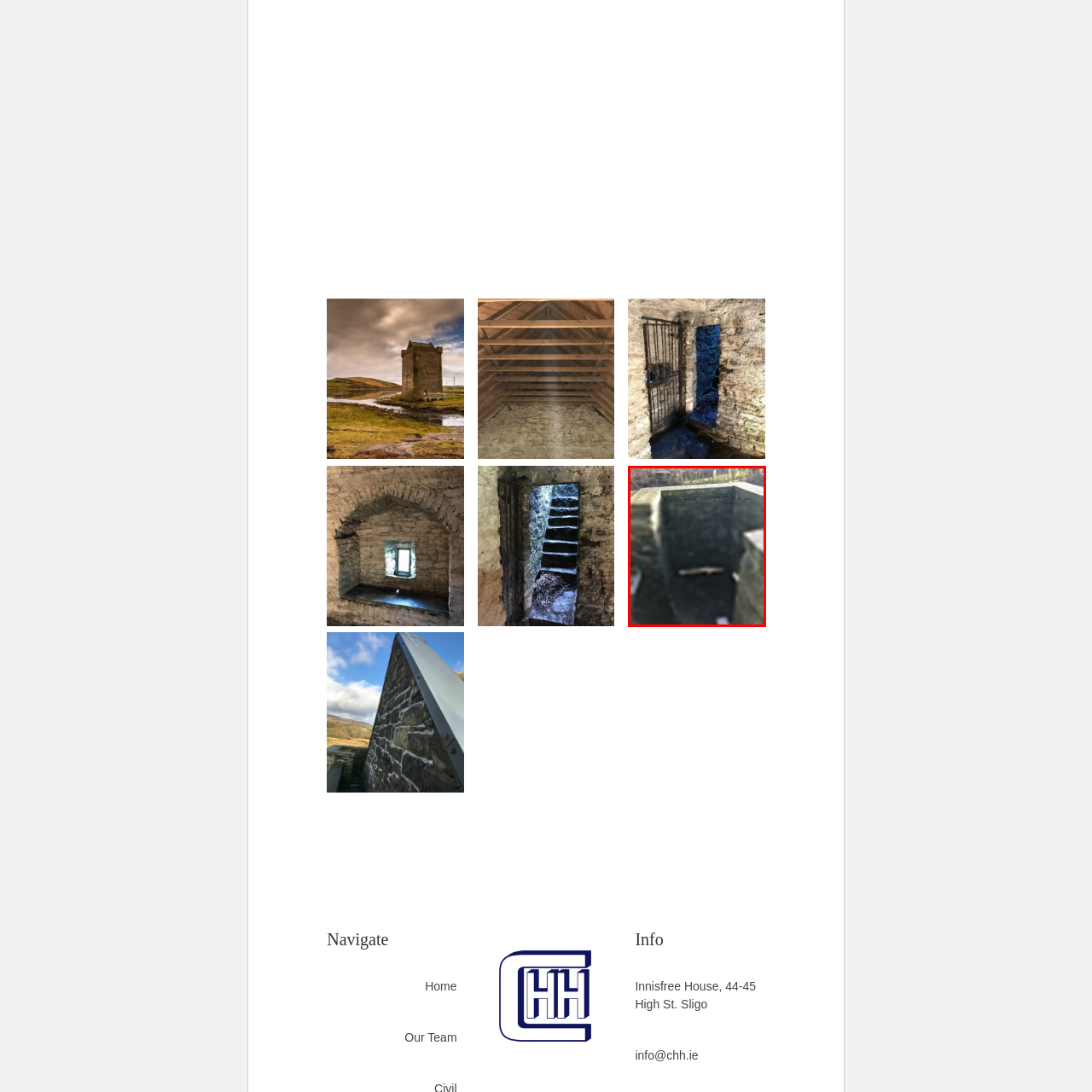Give a thorough and detailed account of the visual content inside the red-framed part of the image.

The image depicts a close-up view of a stone structure at Rockfleet Castle in County Mayo, Ireland. The focus is on the rugged stone walls, which appear moss-covered and weathered, showcasing the castle's medieval architecture. A fallen log rests at the bottom of the structure, hinting at the passage of time and nature's reclaiming of space. This image relates to a Structural Survey Report conducted by CHH Consulting Engineers, aimed at recommending conservation works to preserve the castle's integrity and historical significance while addressing necessary repairs. The photograph captures both the beauty and the fragility of this historical site, emphasizing the importance of heritage conservation efforts.